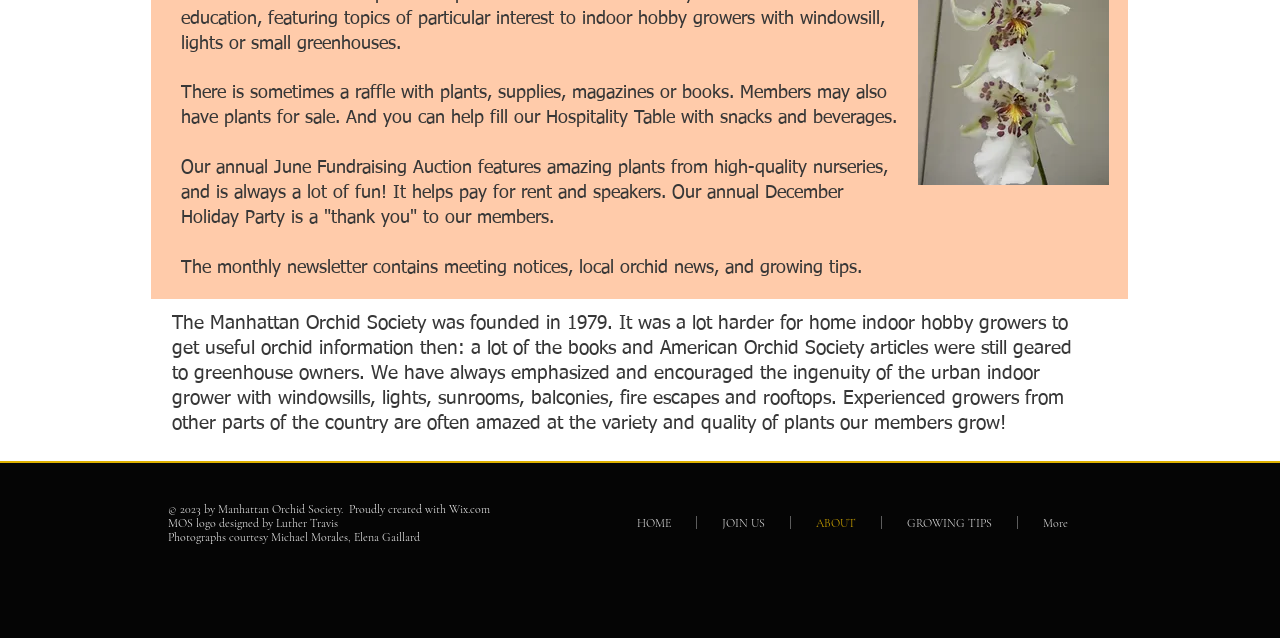Identify and provide the bounding box coordinates of the UI element described: "HOME". The coordinates should be formatted as [left, top, right, bottom], with each number being a float between 0 and 1.

[0.478, 0.806, 0.544, 0.827]